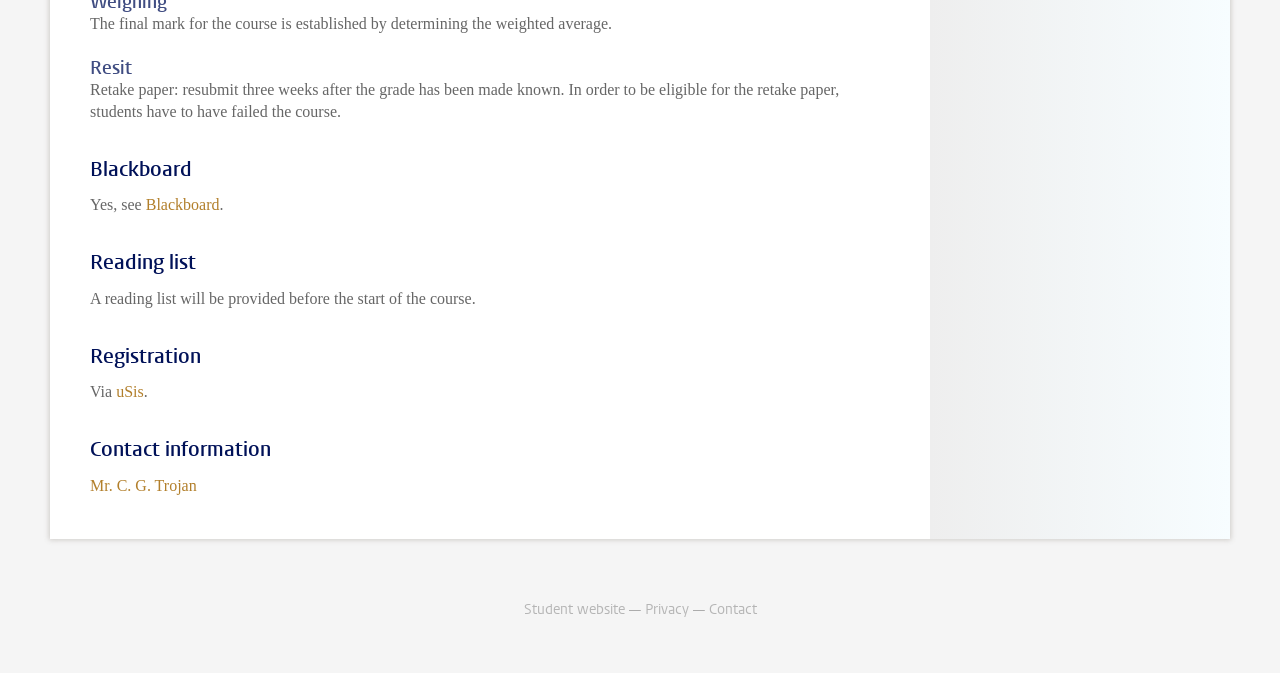Respond to the following question using a concise word or phrase: 
Who is the contact person for the course?

Mr. C. G. Trojan